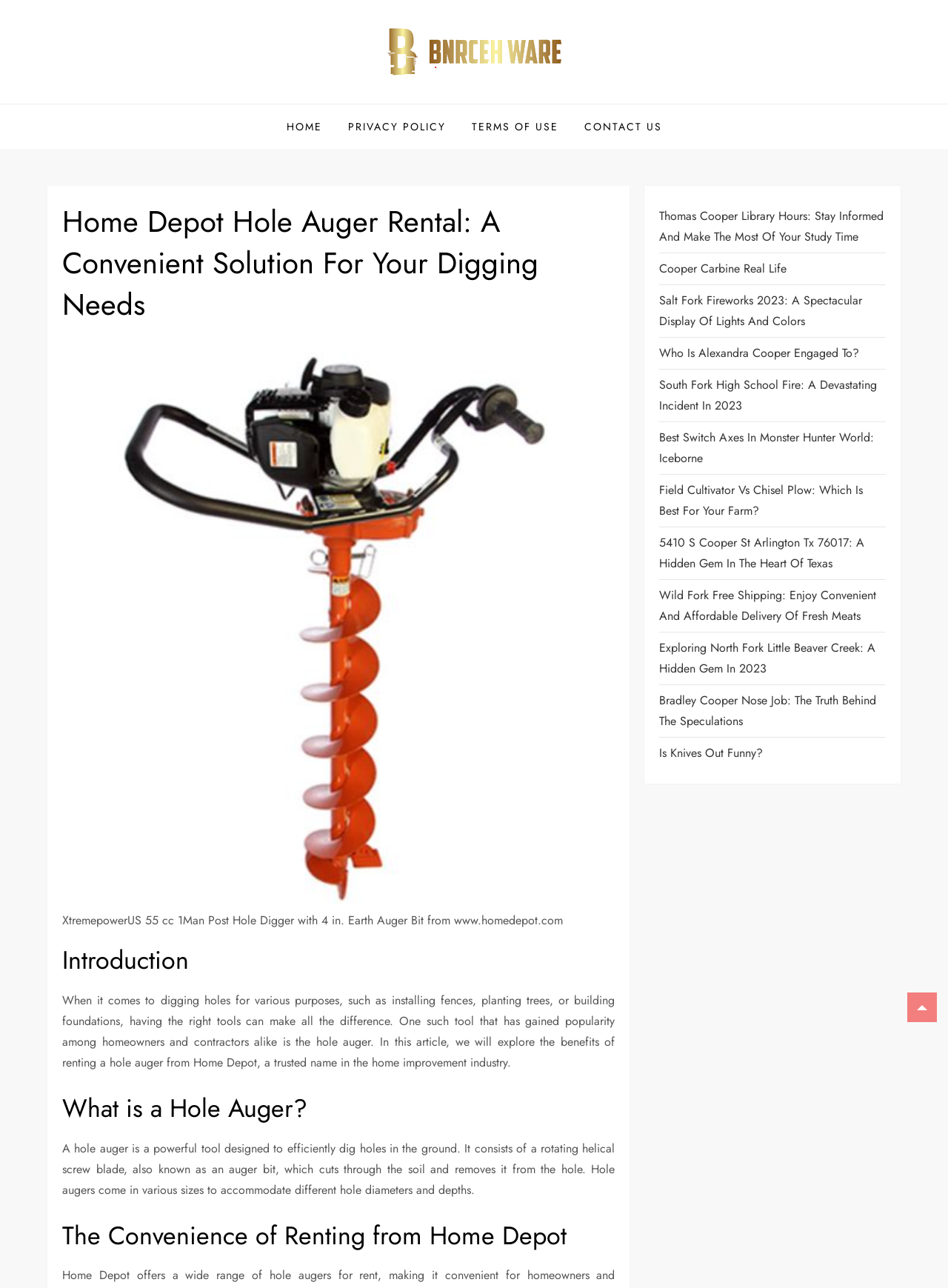Provide a thorough description of the webpage you see.

This webpage is about Home Depot Hole Auger Rental, providing a convenient solution for digging needs. At the top, there is a logo and a link to "Bnrceh Ware" on the left, accompanied by a short phrase "Where The Price is Not a Problem". On the right, there are four links to "HOME", "PRIVACY POLICY", "TERMS OF USE", and "CONTACT US".

Below this top section, there is a main content area with a heading "Home Depot Hole Auger Rental: A Convenient Solution For Your Digging Needs". This is followed by an image of an XtremepowerUS 55 cc 1Man Post Hole Digger with a 4-inch Earth Auger Bit, along with a caption describing the product.

The main content is divided into sections, each with a heading. The first section is an introduction to the benefits of renting a hole auger from Home Depot. The second section explains what a hole auger is and its functionality. The third section discusses the convenience of renting from Home Depot.

On the right side of the page, there is a complementary section with multiple links to various articles, including topics such as library hours, firearms, fireworks, celebrity news, and farming equipment. These links are arranged vertically, taking up about half of the page's height.

At the very bottom of the page, there is a single link with no text.